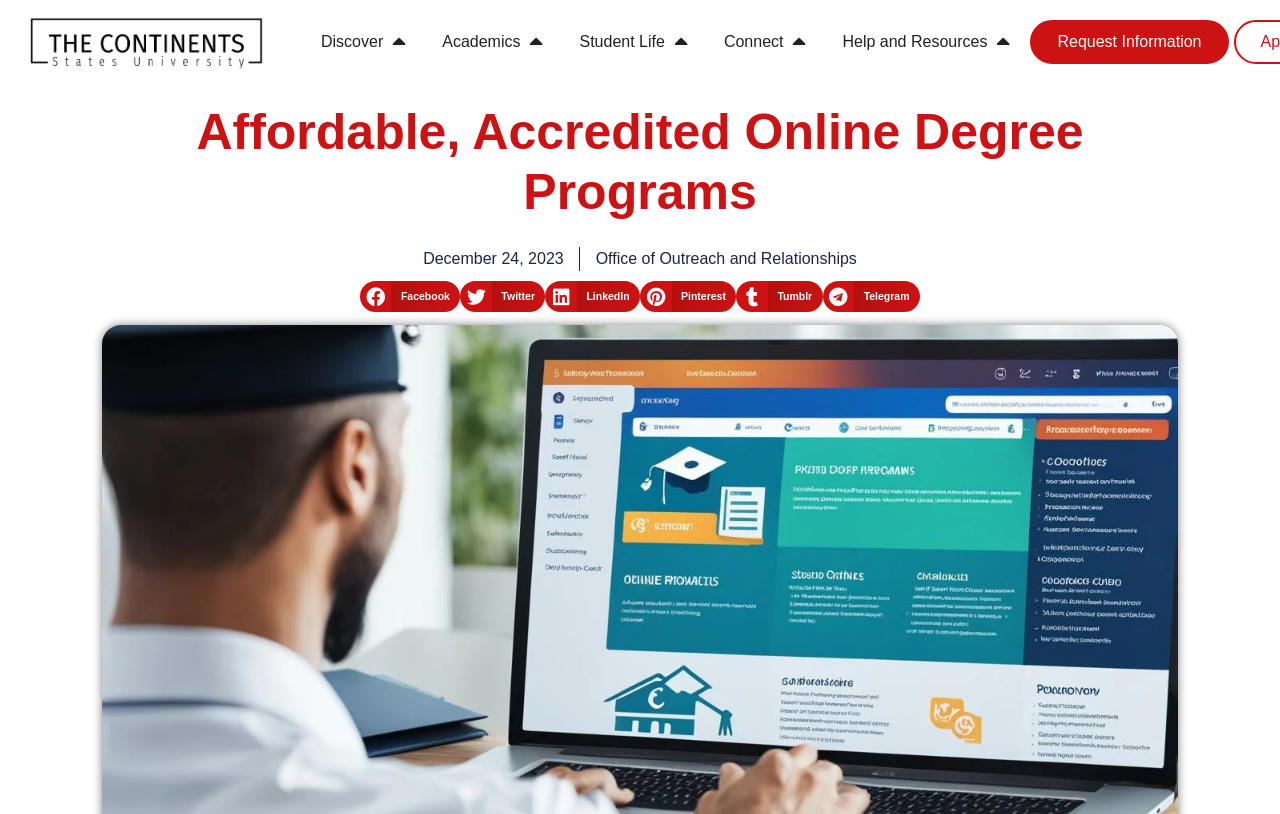Identify and provide the bounding box coordinates of the UI element described: "Request Information". The coordinates should be formatted as [left, top, right, bottom], with each number being a float between 0 and 1.

[0.826, 0.037, 0.939, 0.066]